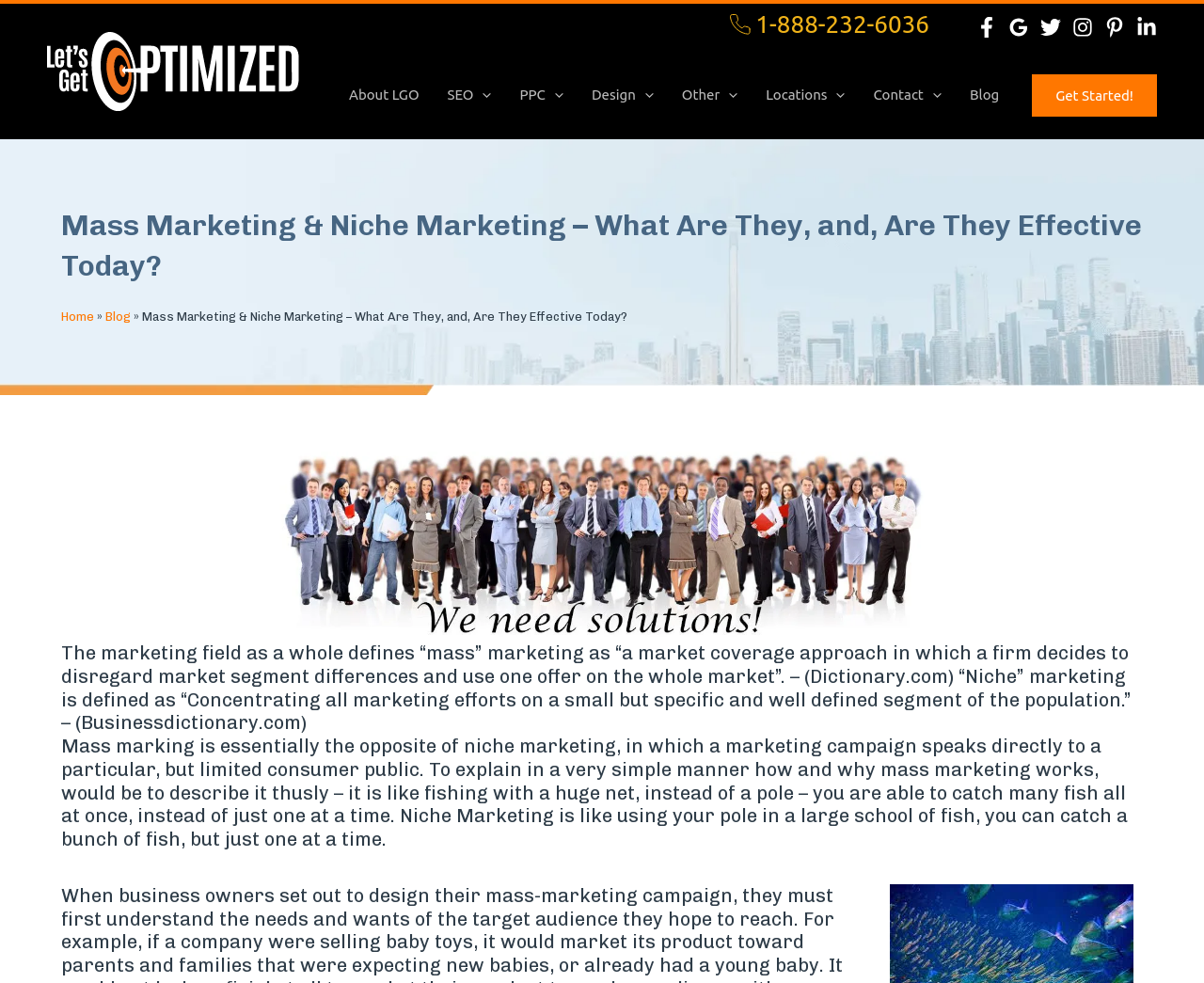What is the analogy used to explain mass marketing?
Give a single word or phrase answer based on the content of the image.

Fishing with a huge net